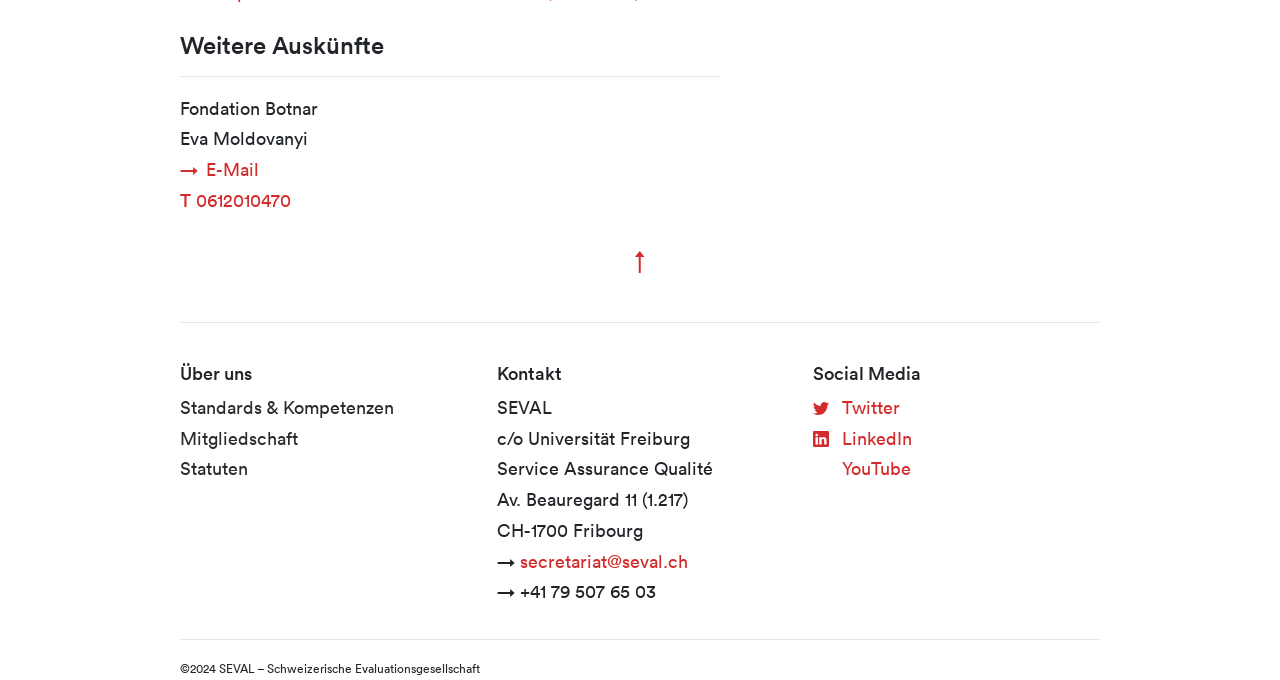Provide the bounding box coordinates of the HTML element this sentence describes: "YouTube". The bounding box coordinates consist of four float numbers between 0 and 1, i.e., [left, top, right, bottom].

[0.635, 0.671, 0.712, 0.706]